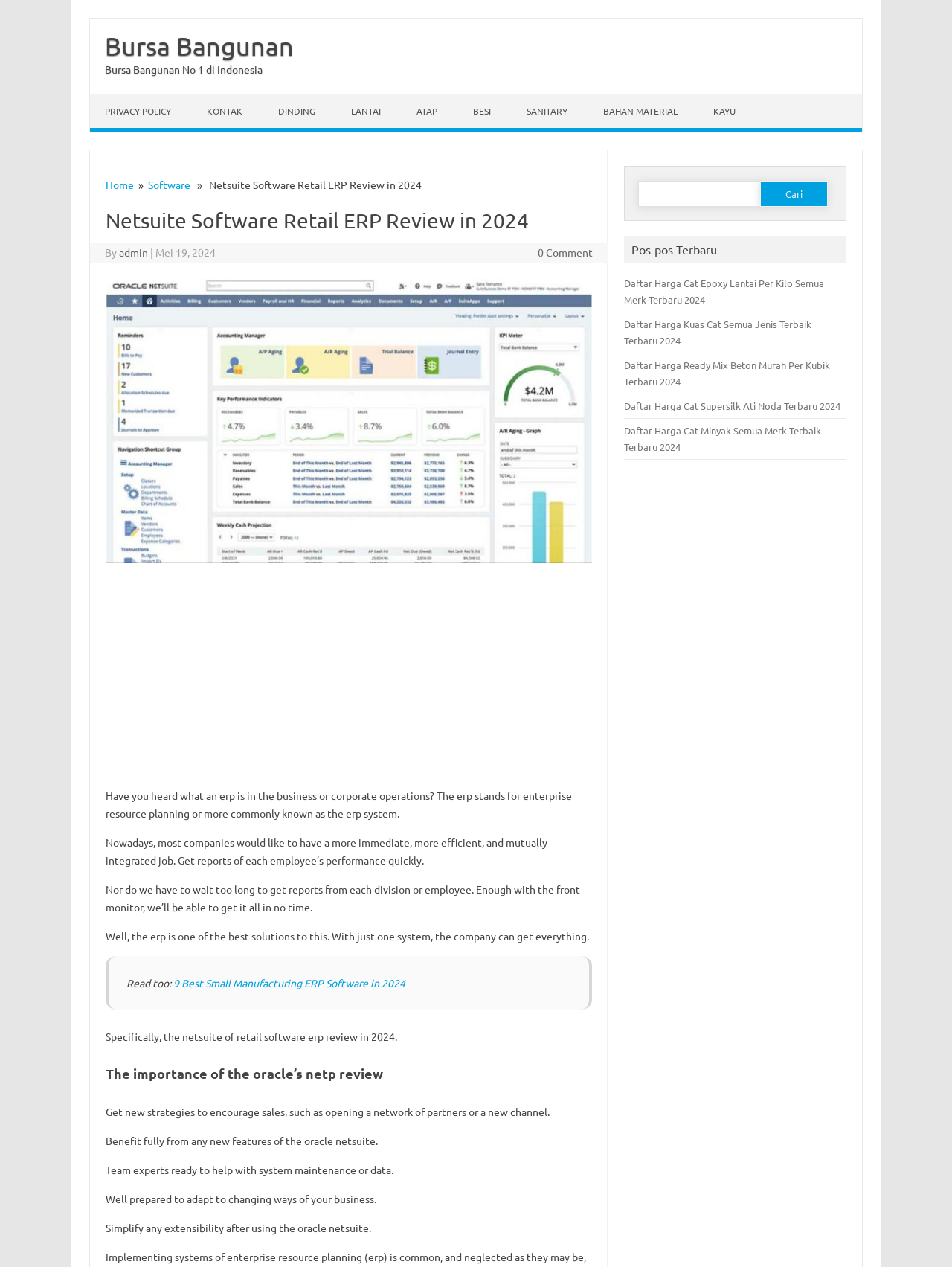Locate the bounding box coordinates of the clickable region to complete the following instruction: "Click on 'Bursa Bangunan'."

[0.11, 0.025, 0.309, 0.048]